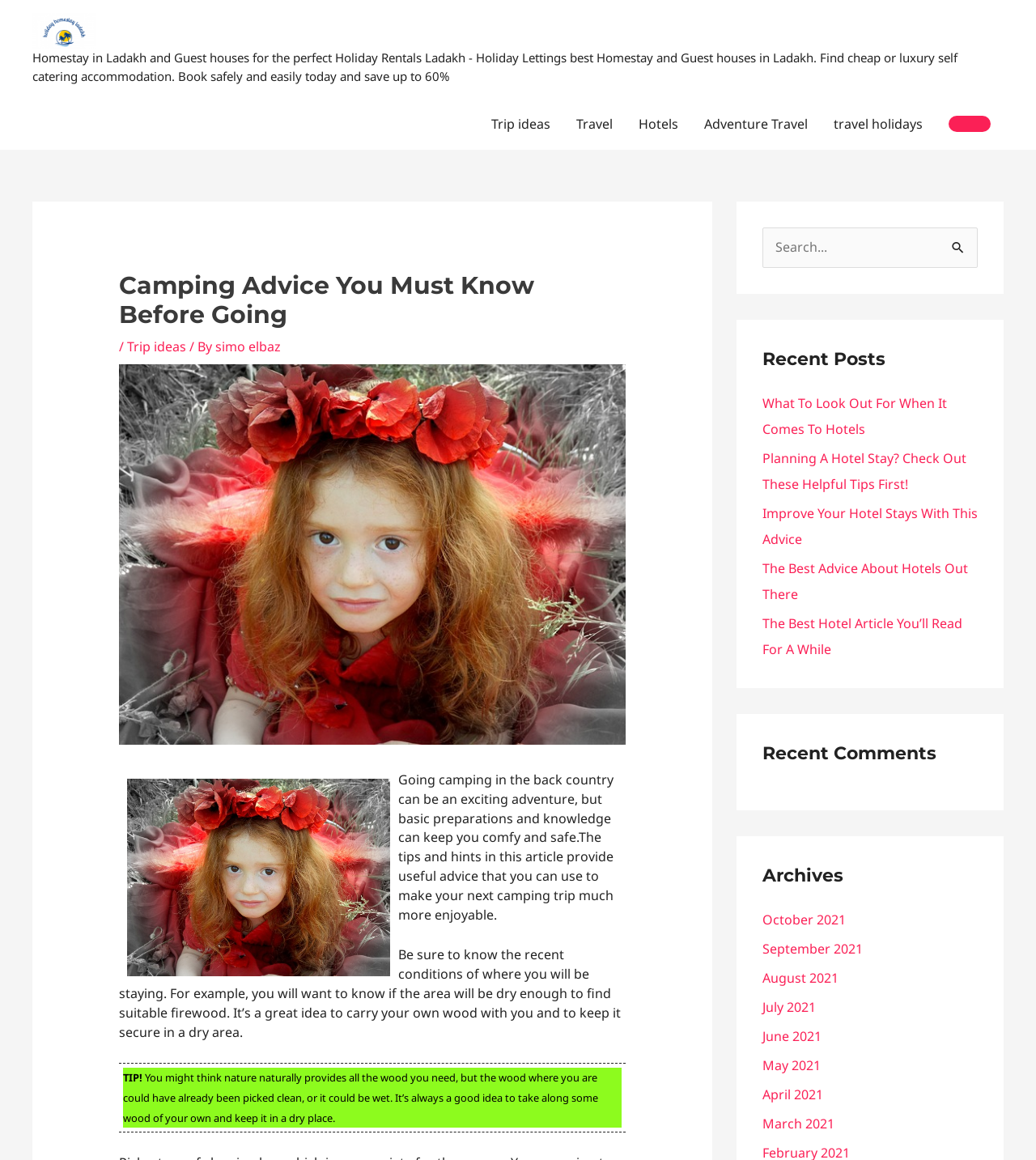Provide a brief response to the question below using a single word or phrase: 
What is the purpose of the search box?

To search the website